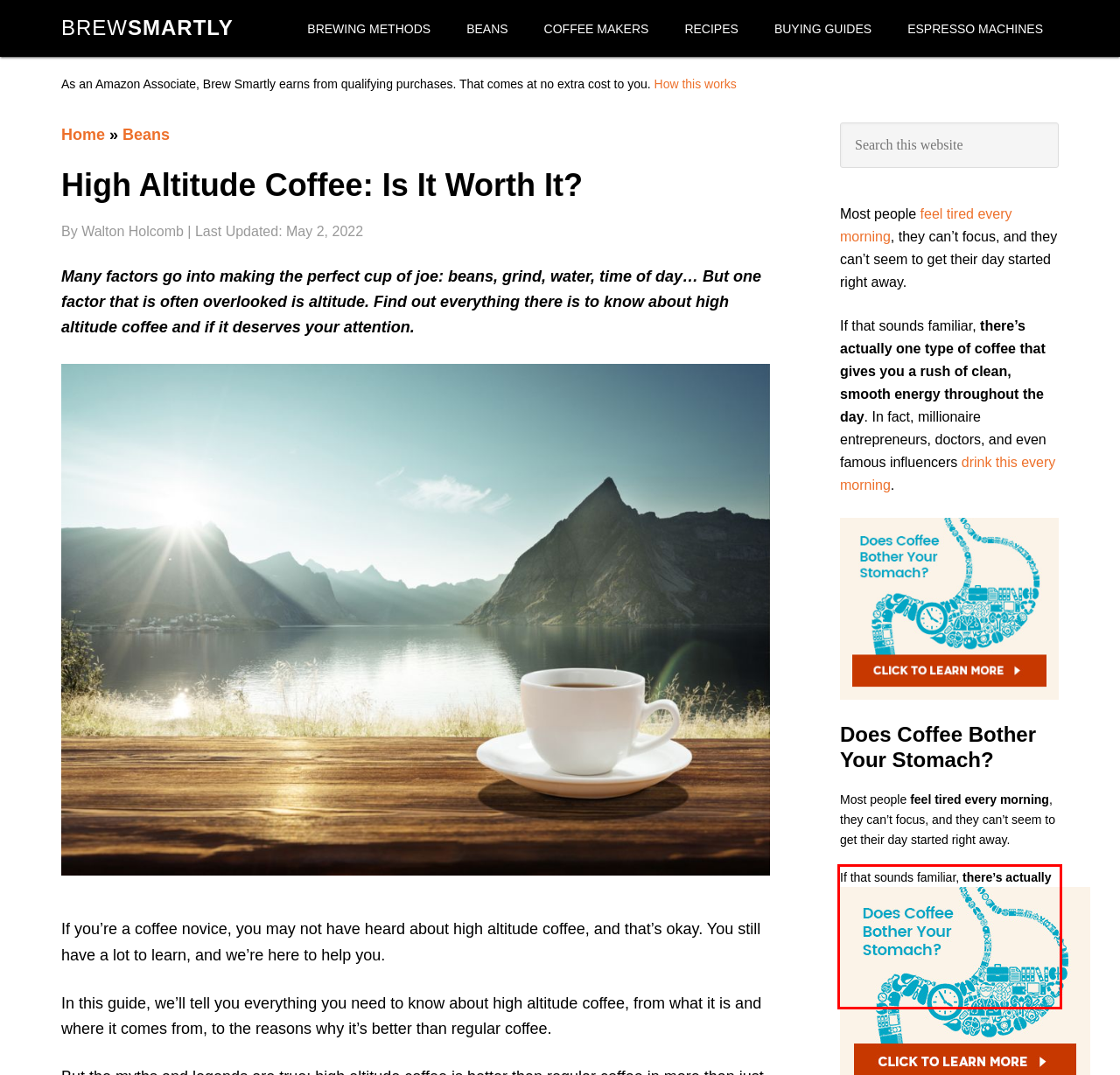Identify the text within the red bounding box on the webpage screenshot and generate the extracted text content.

If that sounds familiar, there’s actually one type of coffee that gives you a rush of clean, smooth energy throughout the day. In fact, millionaire entrepreneurs, doctors, and even famous influencers drink this every morning.